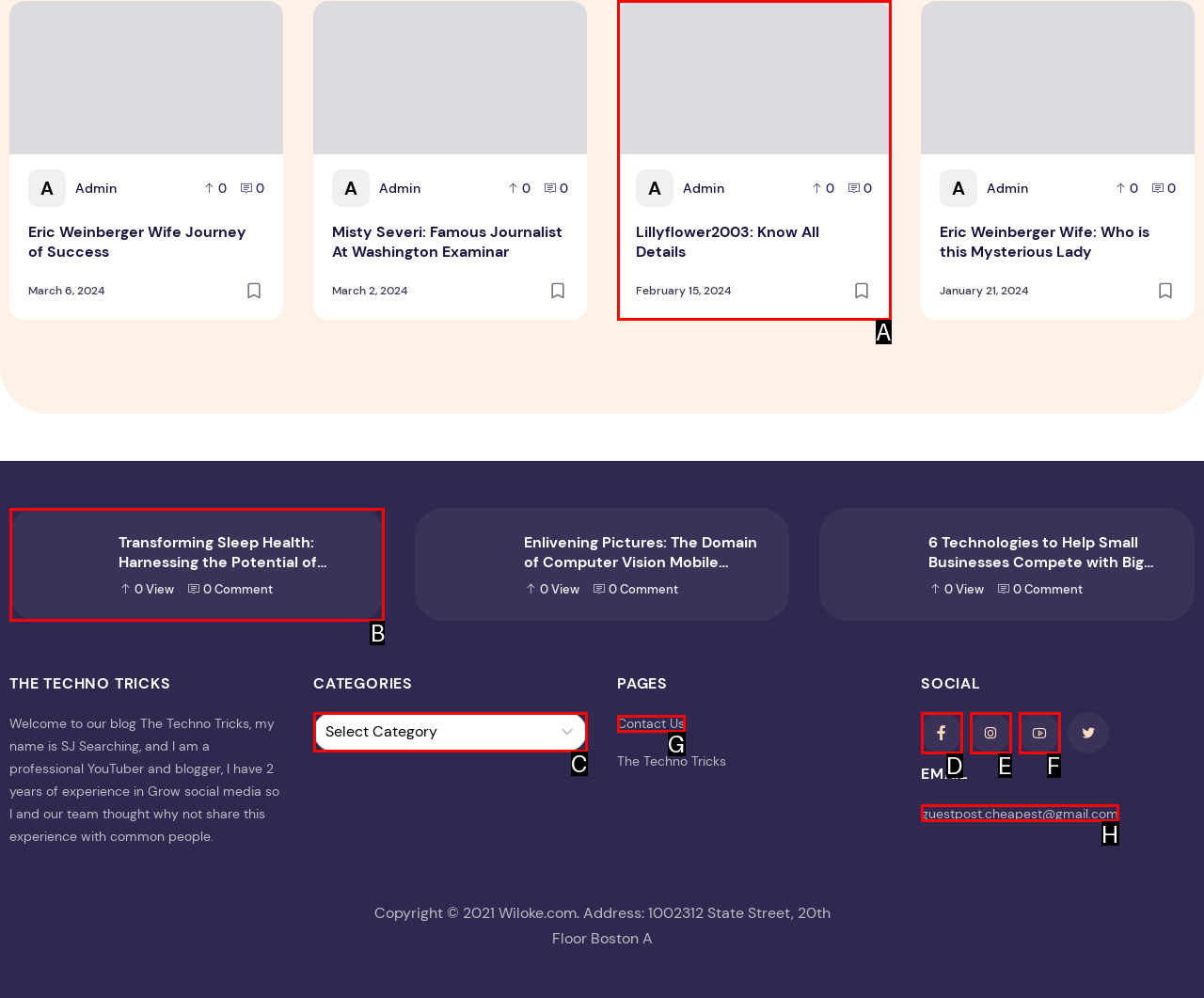Choose the HTML element that matches the description: Lillyflower2003: Know All Details
Reply with the letter of the correct option from the given choices.

A